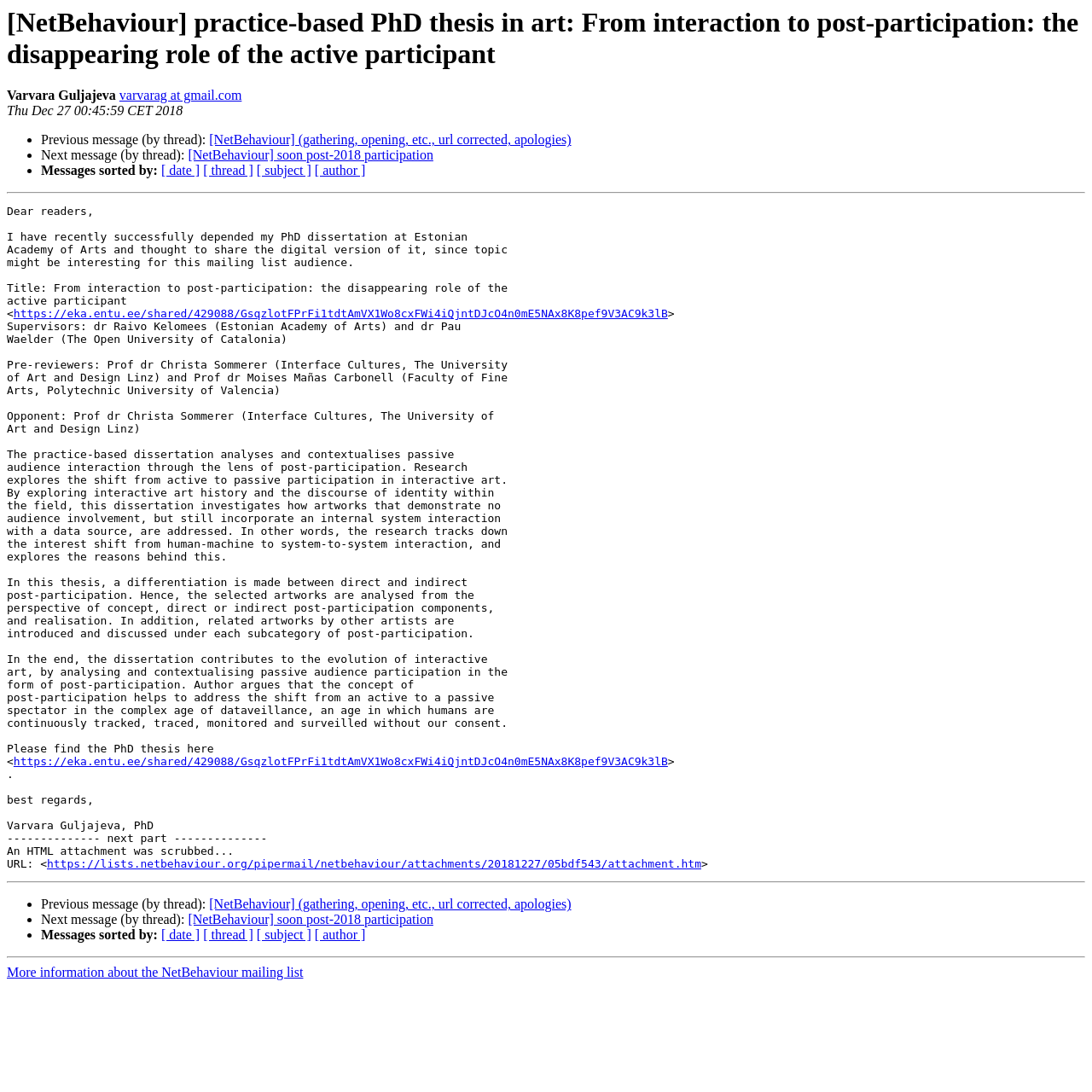Please identify the bounding box coordinates of the element's region that should be clicked to execute the following instruction: "Search for patents". The bounding box coordinates must be four float numbers between 0 and 1, i.e., [left, top, right, bottom].

None